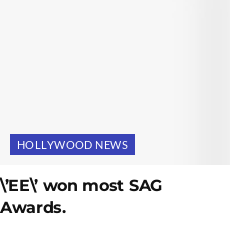What is the purpose of the vibrant background?
Look at the image and respond with a one-word or short phrase answer.

To draw attention